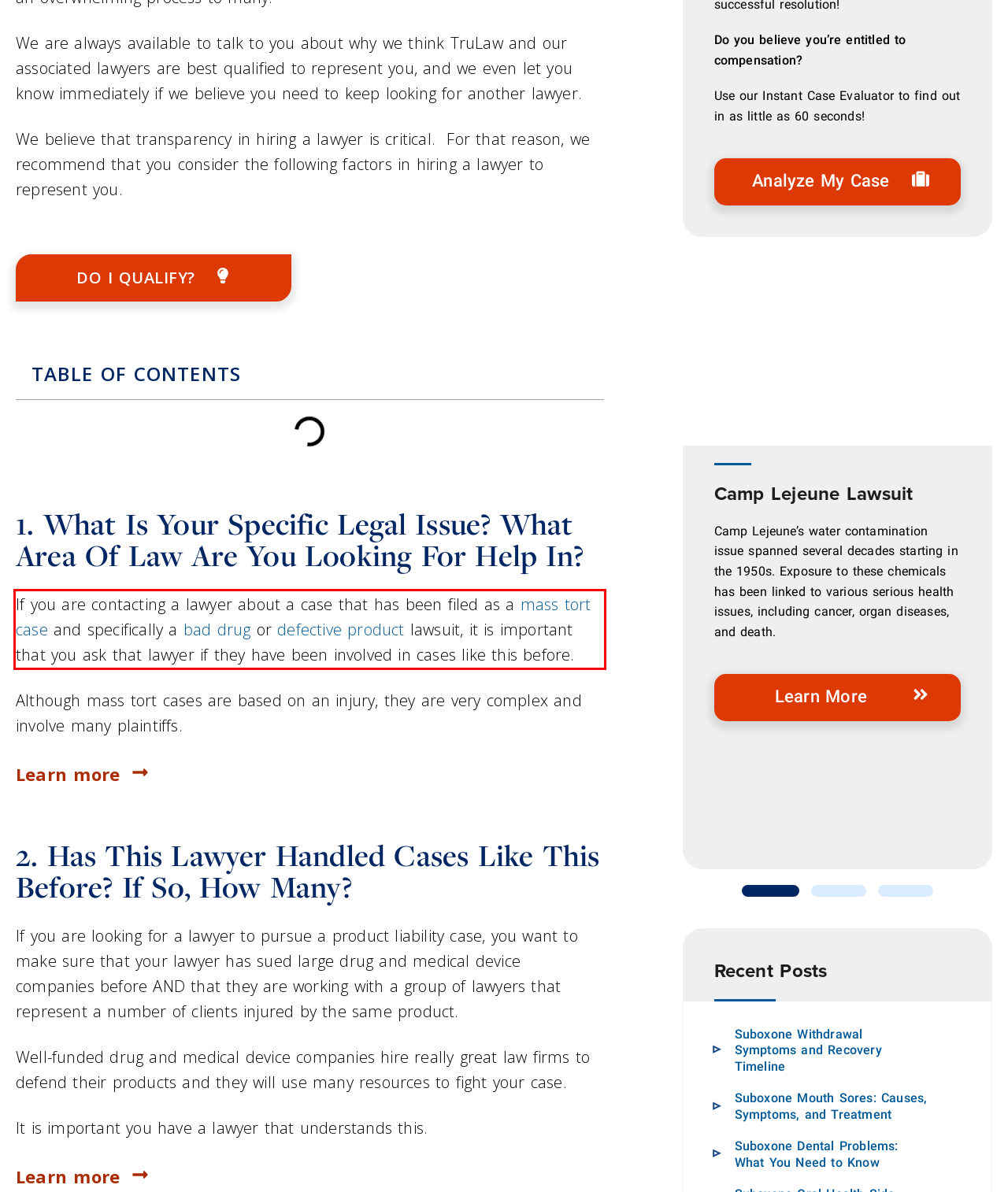With the provided screenshot of a webpage, locate the red bounding box and perform OCR to extract the text content inside it.

If you are contacting a lawyer about a case that has been filed as a mass tort case and specifically a bad drug or defective product lawsuit, it is important that you ask that lawyer if they have been involved in cases like this before.